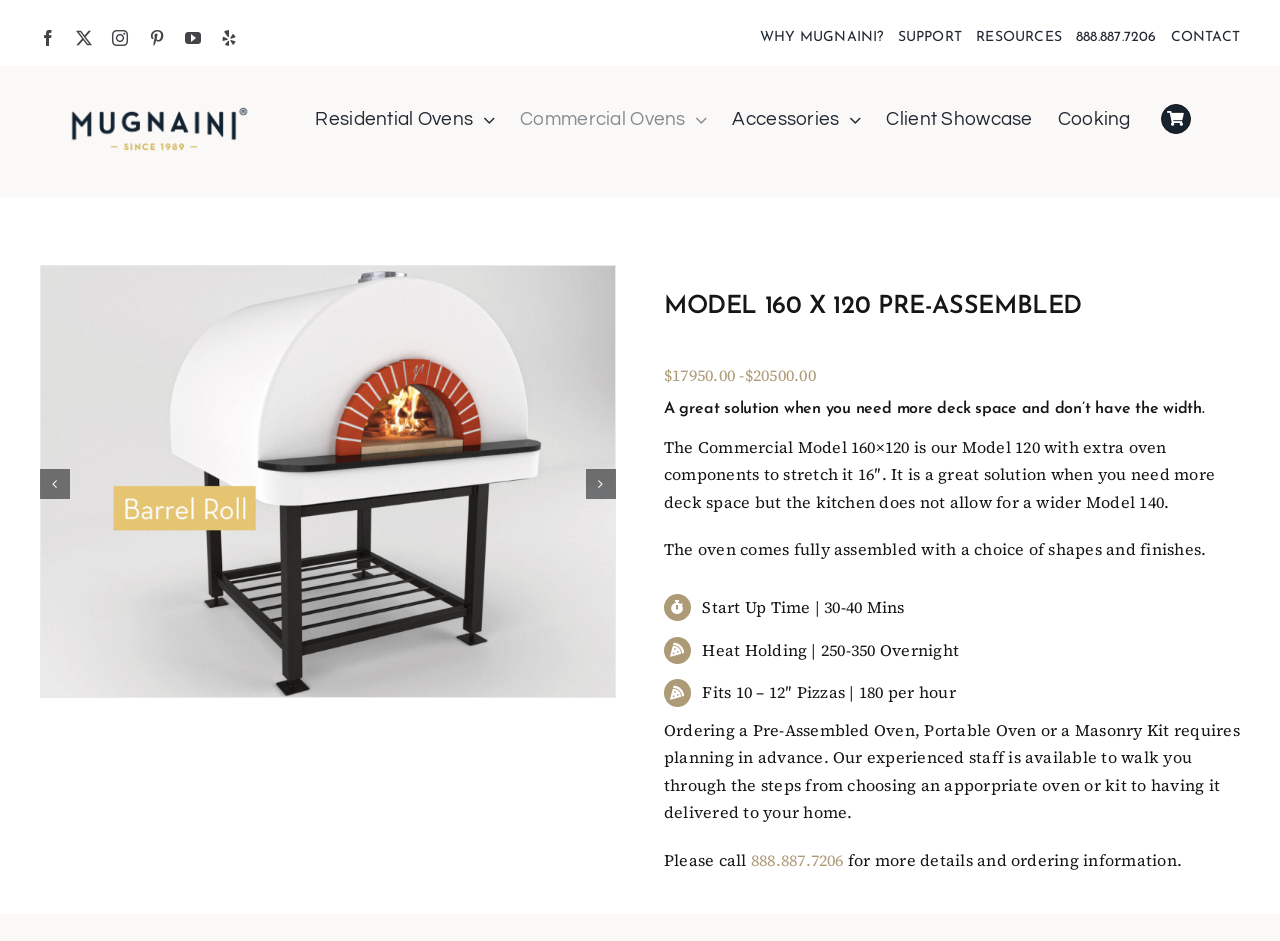Please identify the coordinates of the bounding box for the clickable region that will accomplish this instruction: "View the previous slide".

[0.031, 0.498, 0.055, 0.53]